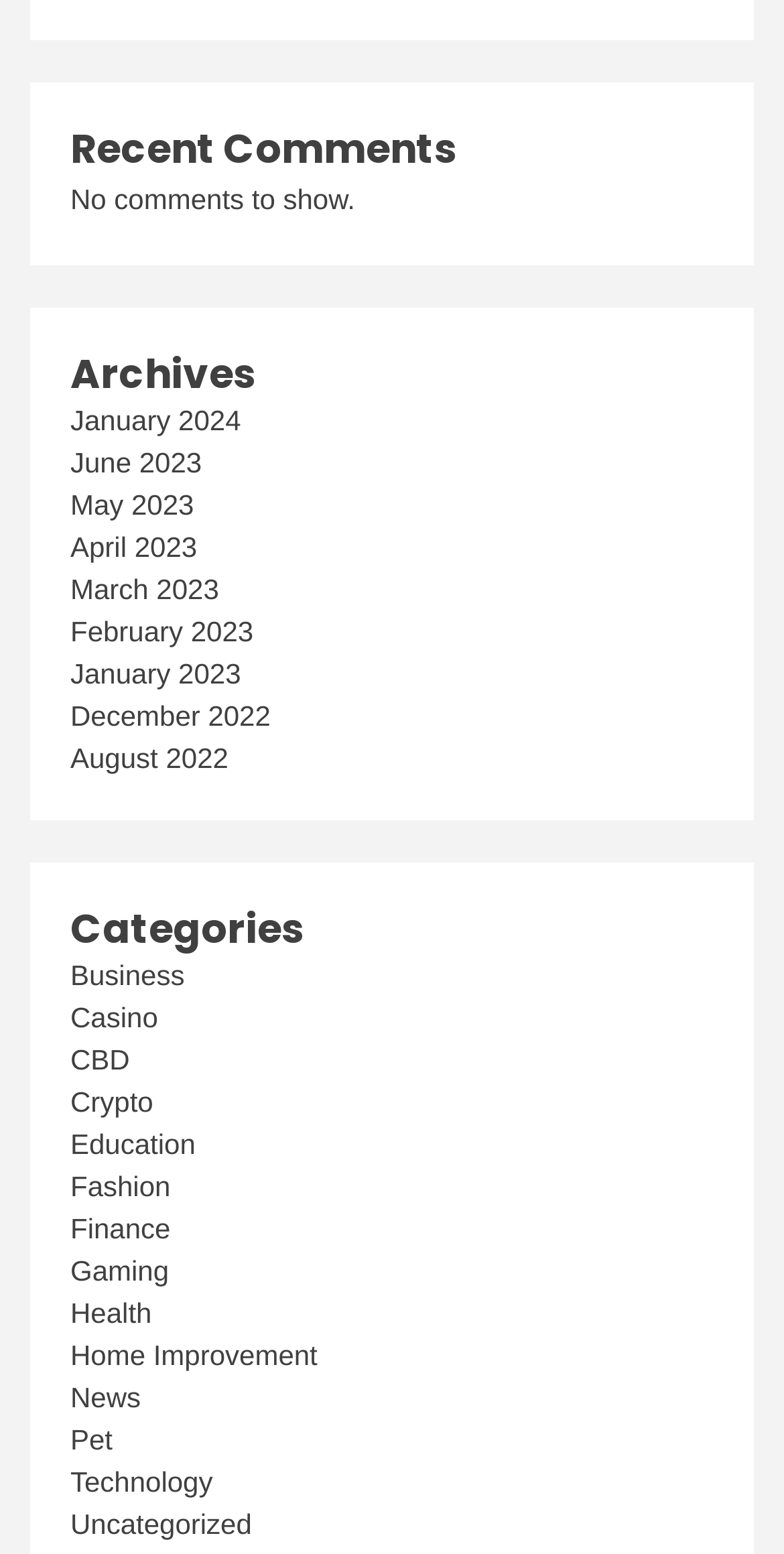Please mark the bounding box coordinates of the area that should be clicked to carry out the instruction: "Go to January 2024 archives".

[0.09, 0.26, 0.307, 0.281]